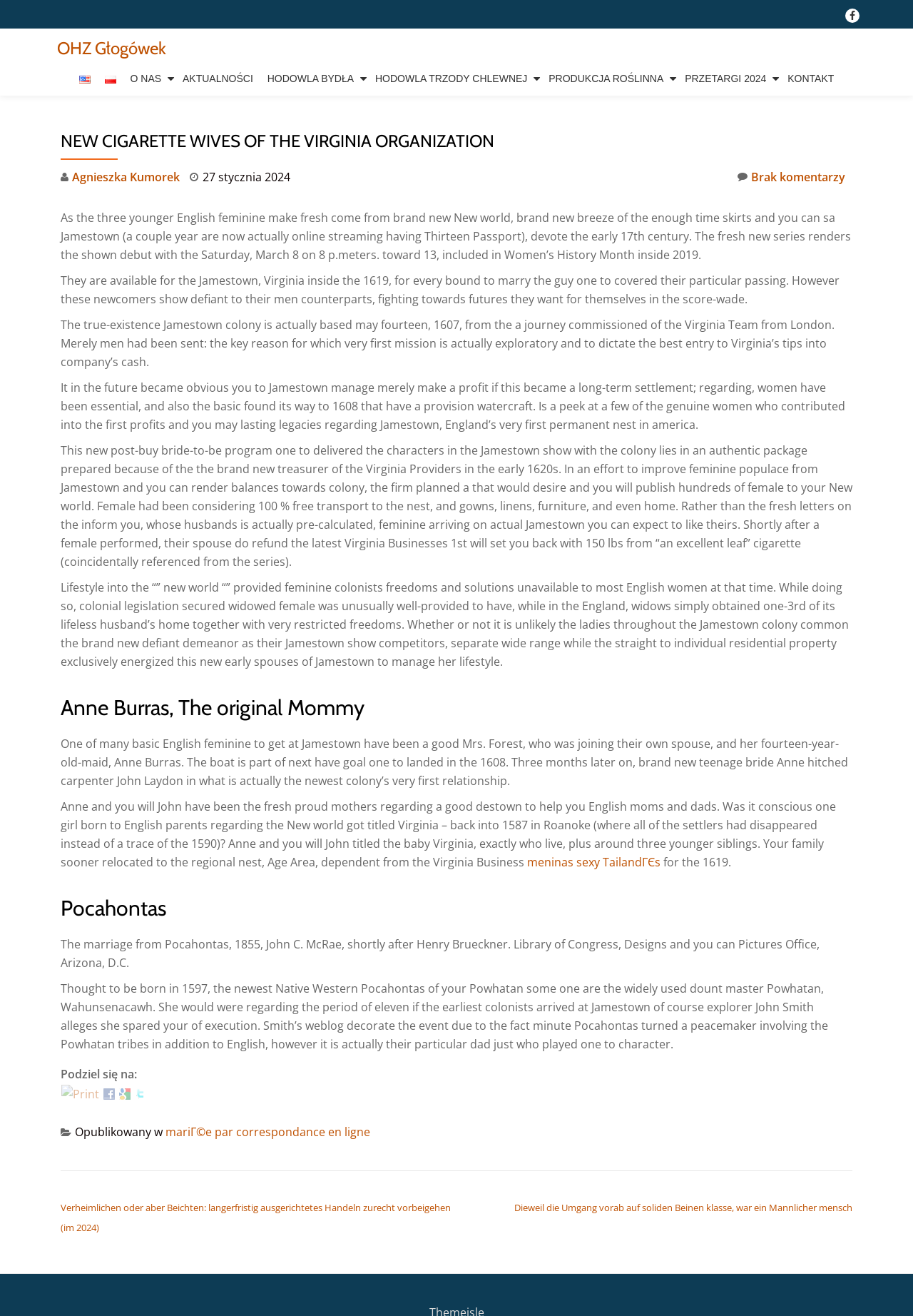Please specify the bounding box coordinates of the clickable section necessary to execute the following command: "Go to O NAS page".

[0.136, 0.052, 0.191, 0.067]